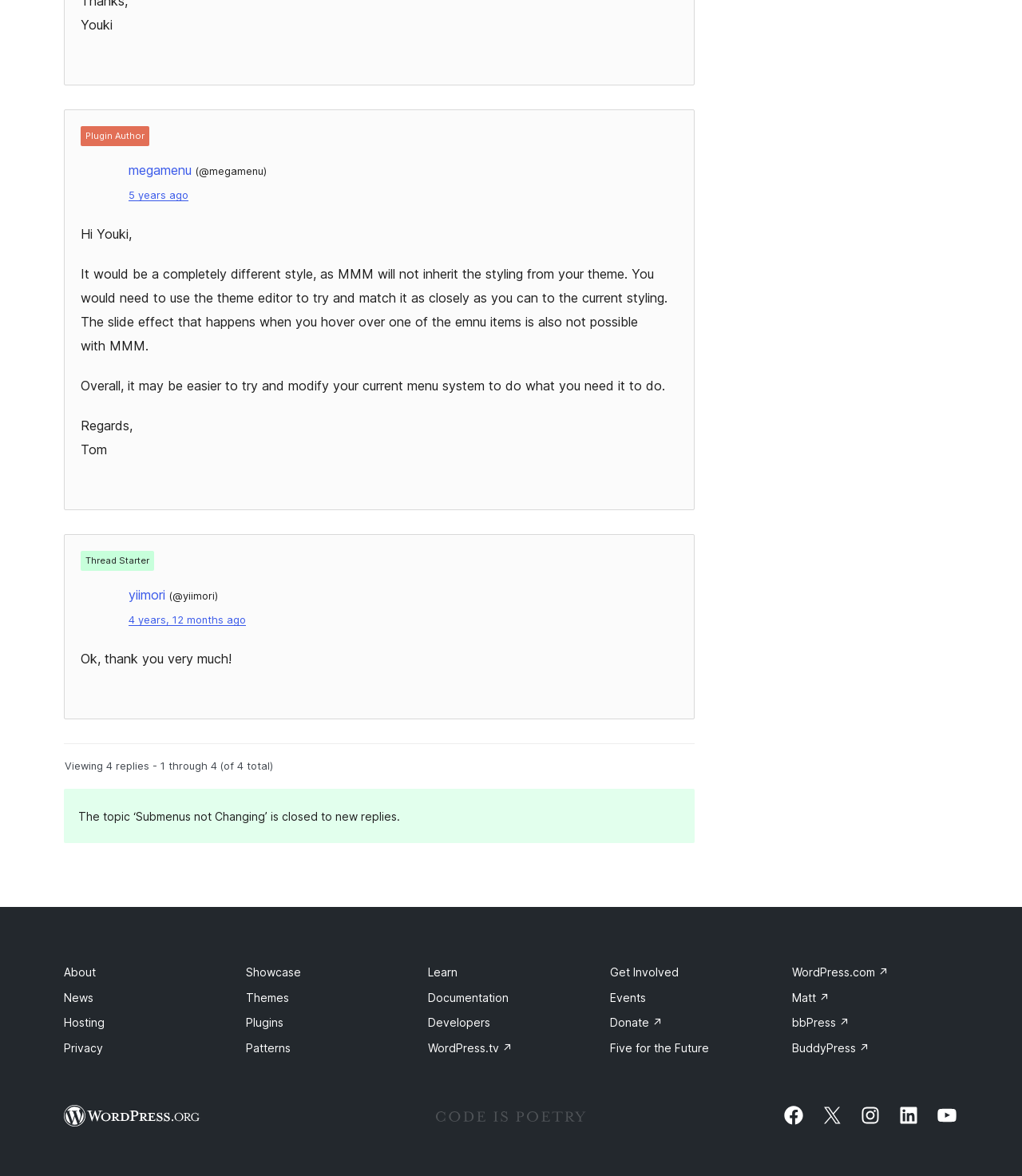Provide a one-word or brief phrase answer to the question:
Who is the author of this plugin?

Youki